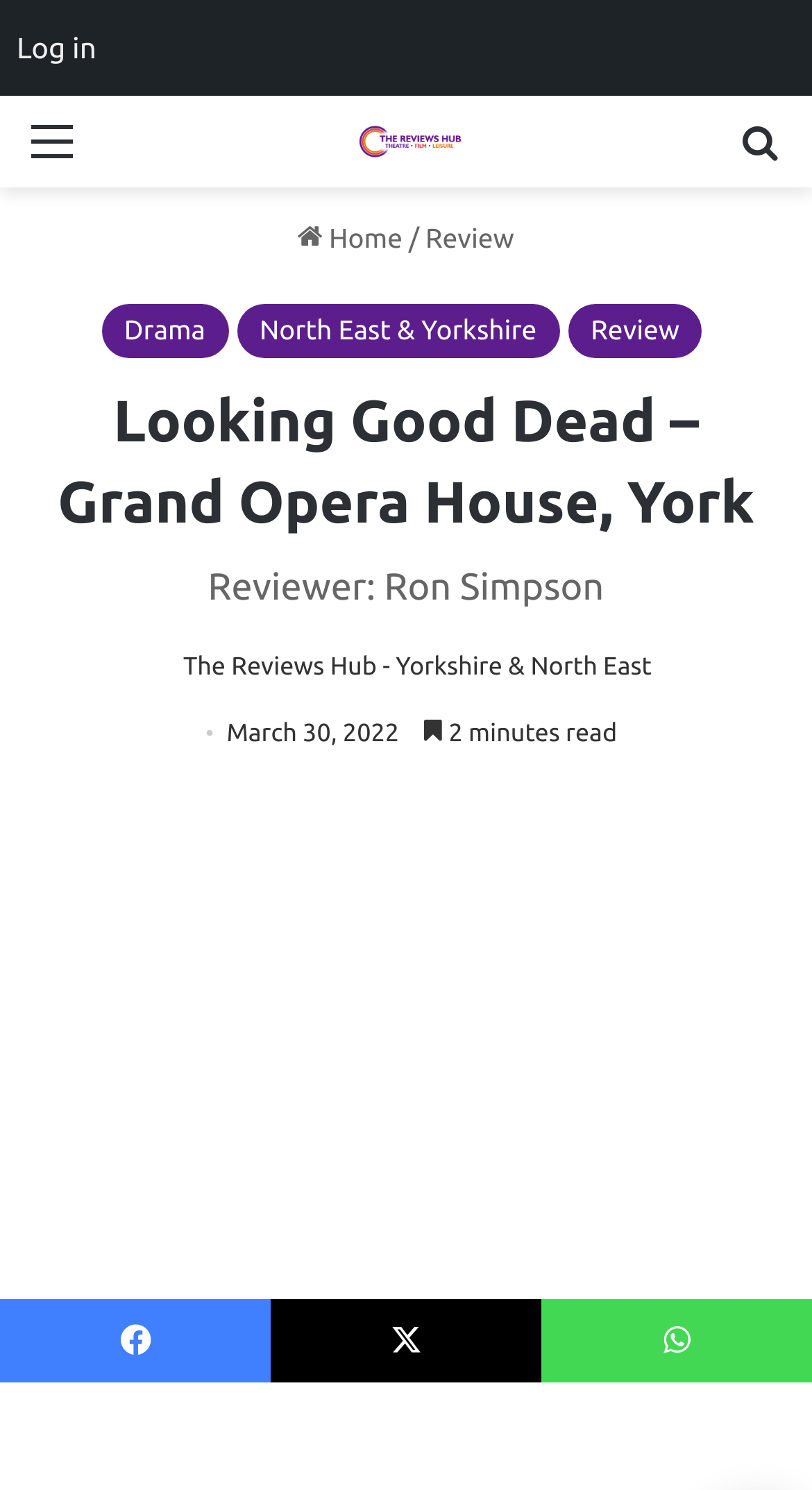Given the webpage screenshot, identify the bounding box of the UI element that matches this description: "title="The Reviews Hub"".

[0.295, 0.084, 0.705, 0.106]